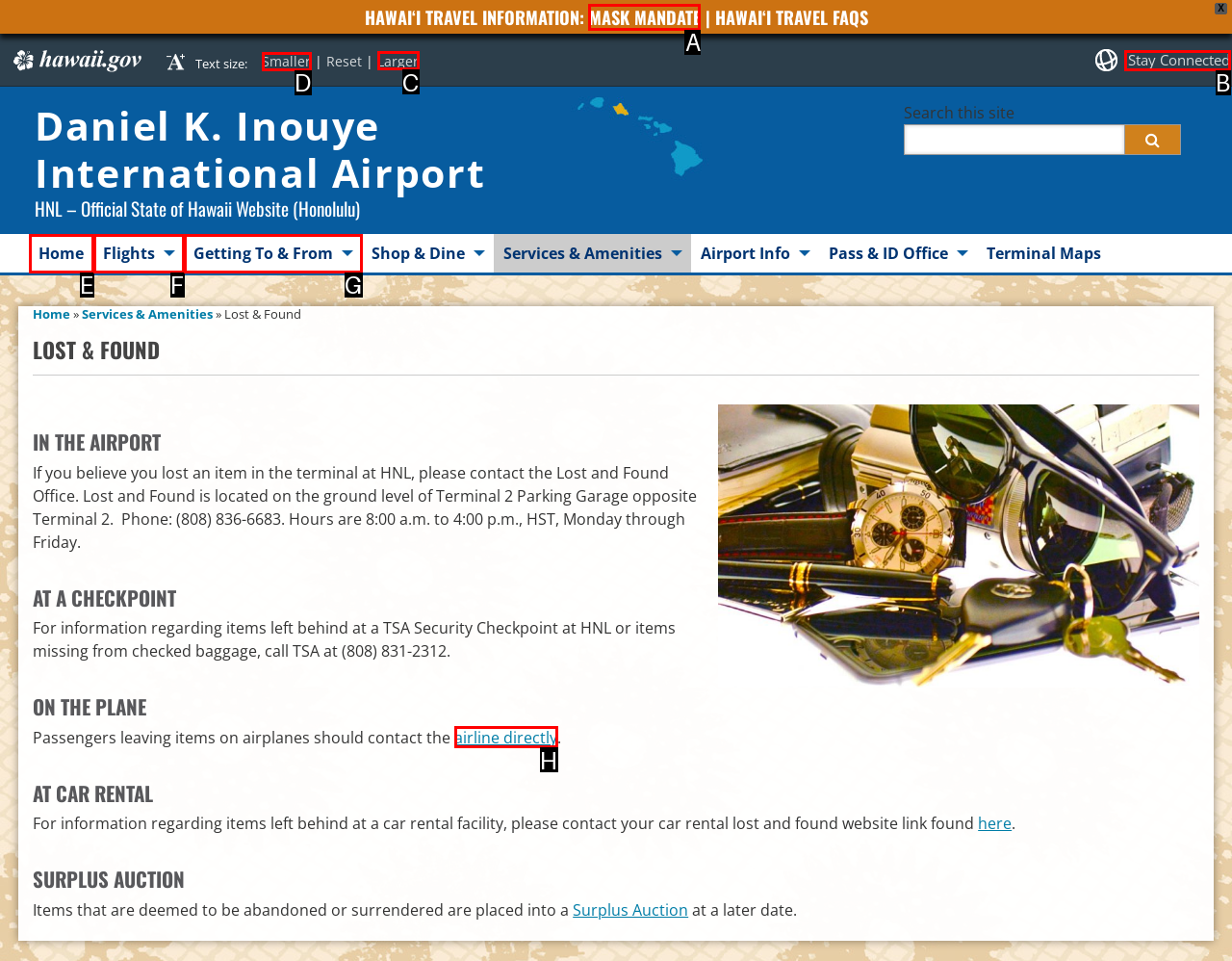Select the HTML element to finish the task: Increase text size Reply with the letter of the correct option.

C